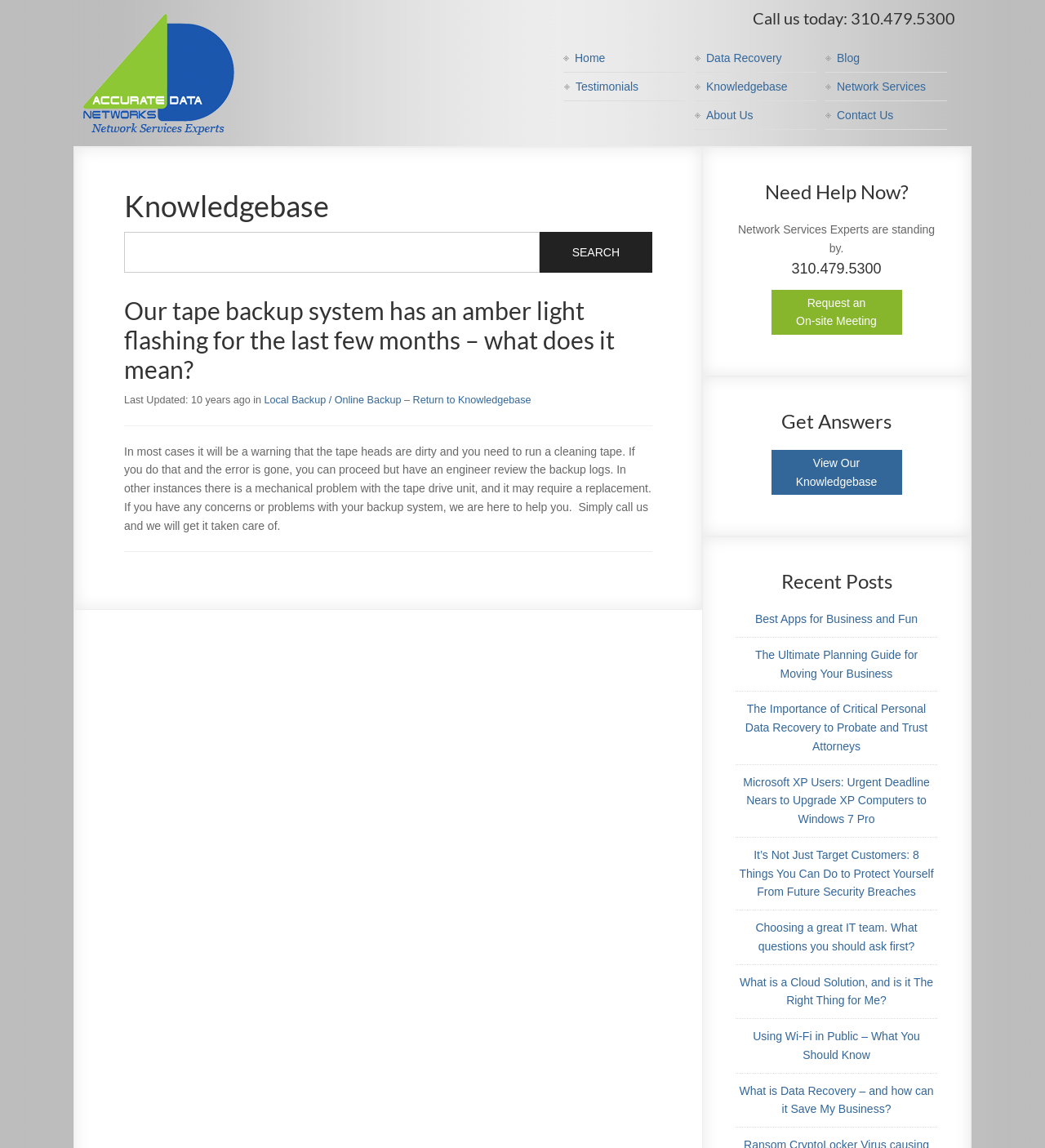What is the phone number to call for help? Analyze the screenshot and reply with just one word or a short phrase.

310.479.5300